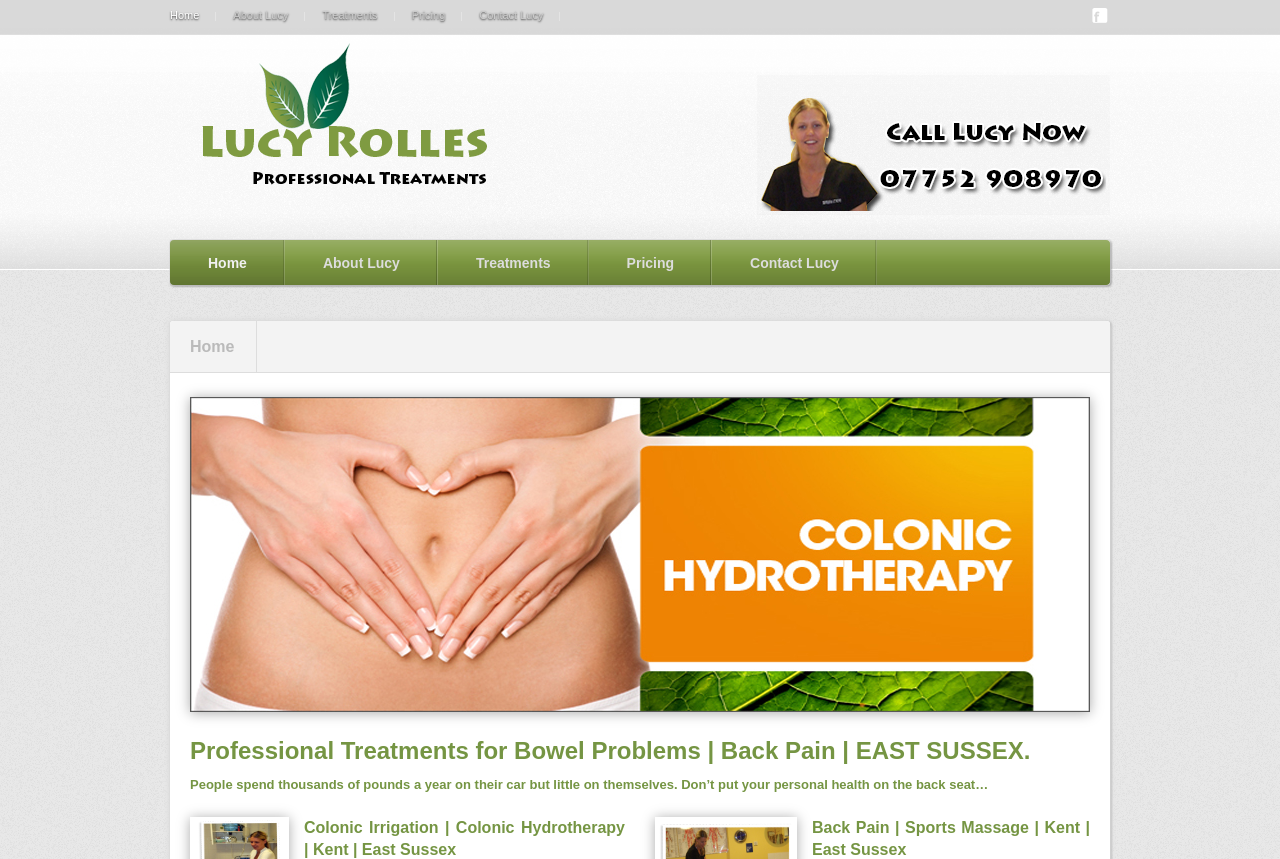What is the location of the treatments?
Refer to the image and provide a detailed answer to the question.

The location of the treatments can be inferred from the root element's text 'Colonic irrigation | sports massage | South East Sussex Kent | colon cleansing | Lucy Rolles' which mentions South East Sussex and Kent as the location where the treatments are offered.